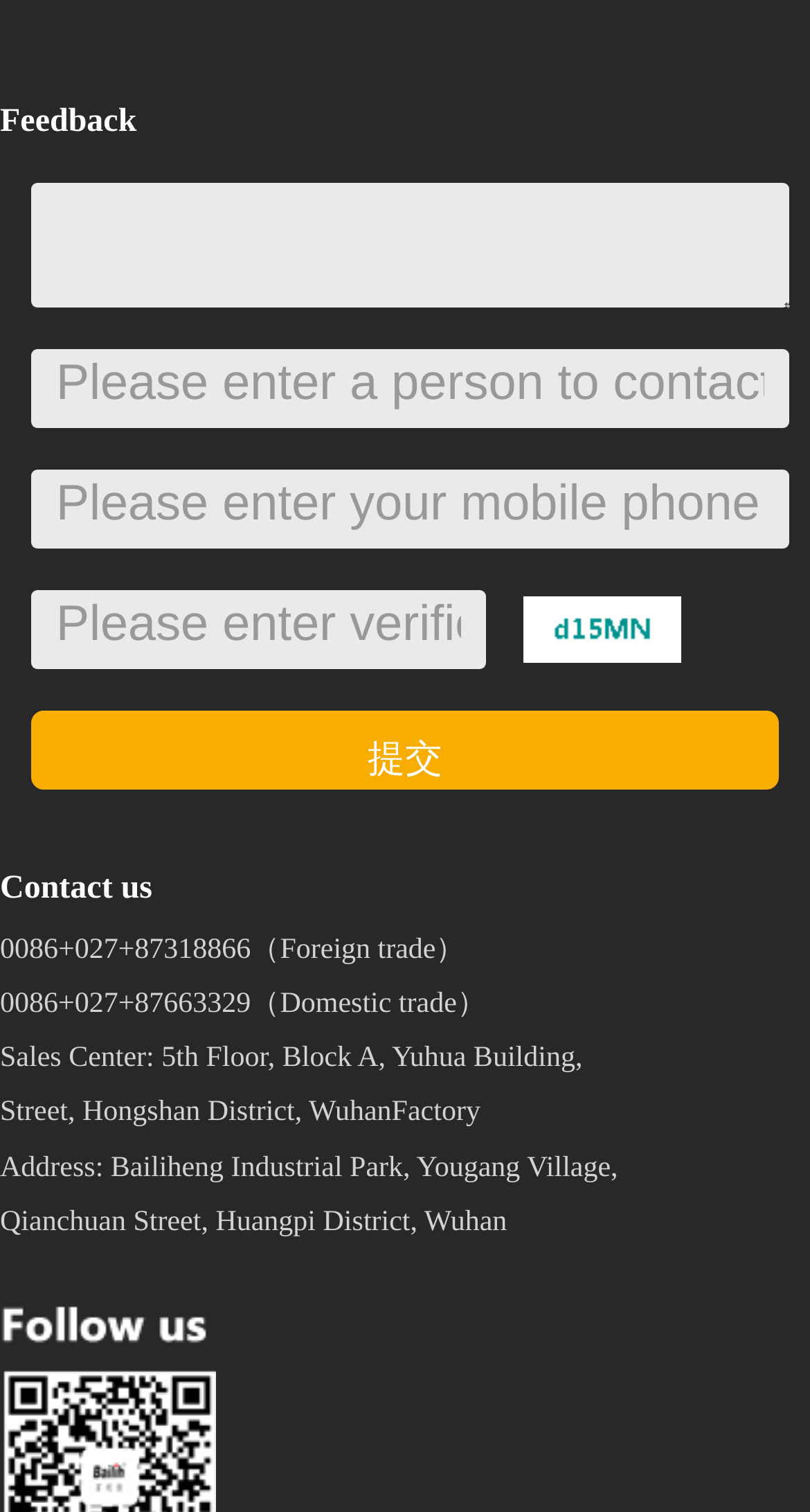Answer this question in one word or a short phrase: What is the purpose of the '提交' button?

To submit the form